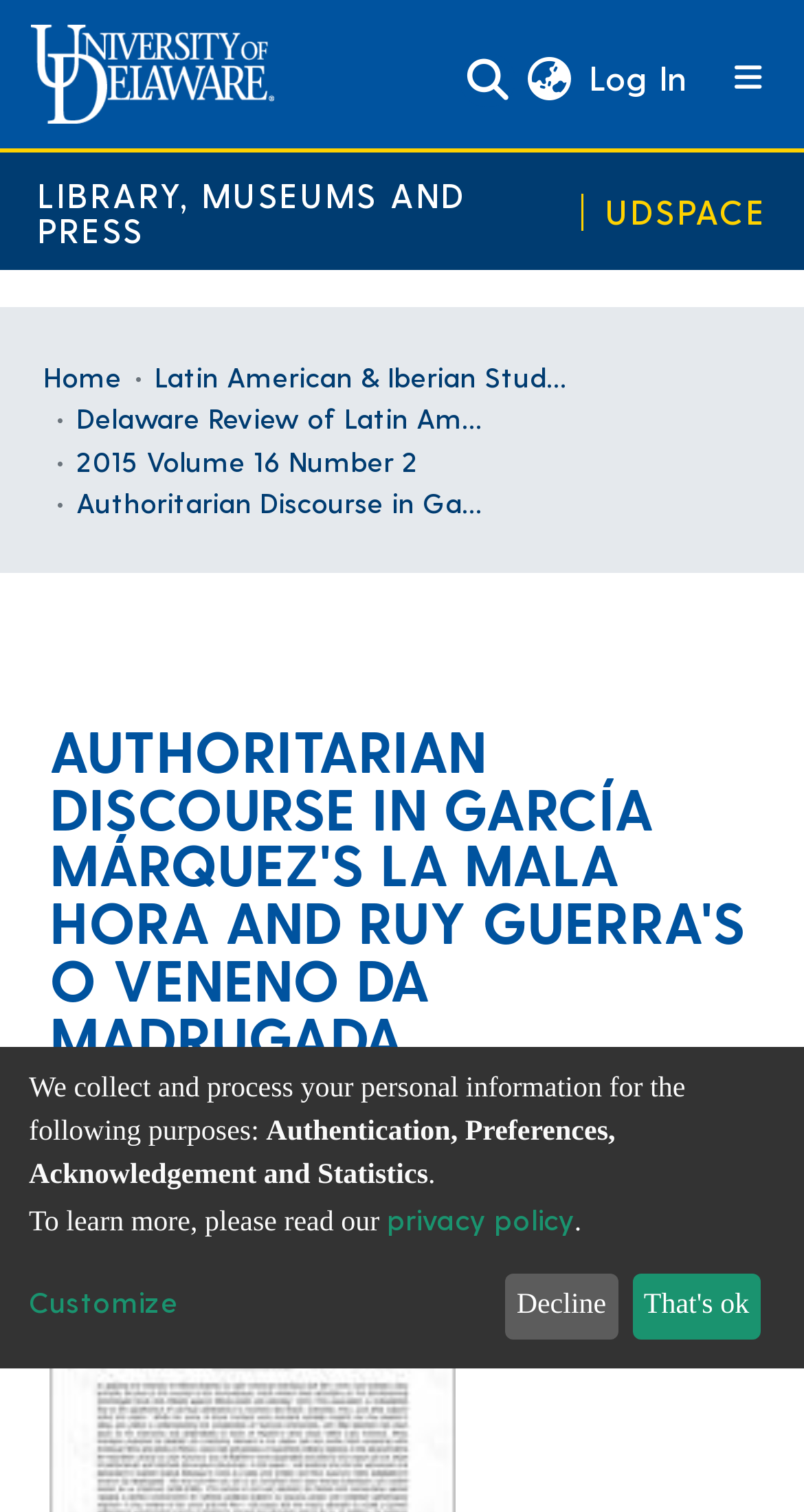Please mark the clickable region by giving the bounding box coordinates needed to complete this instruction: "Log in".

[0.724, 0.037, 0.86, 0.064]